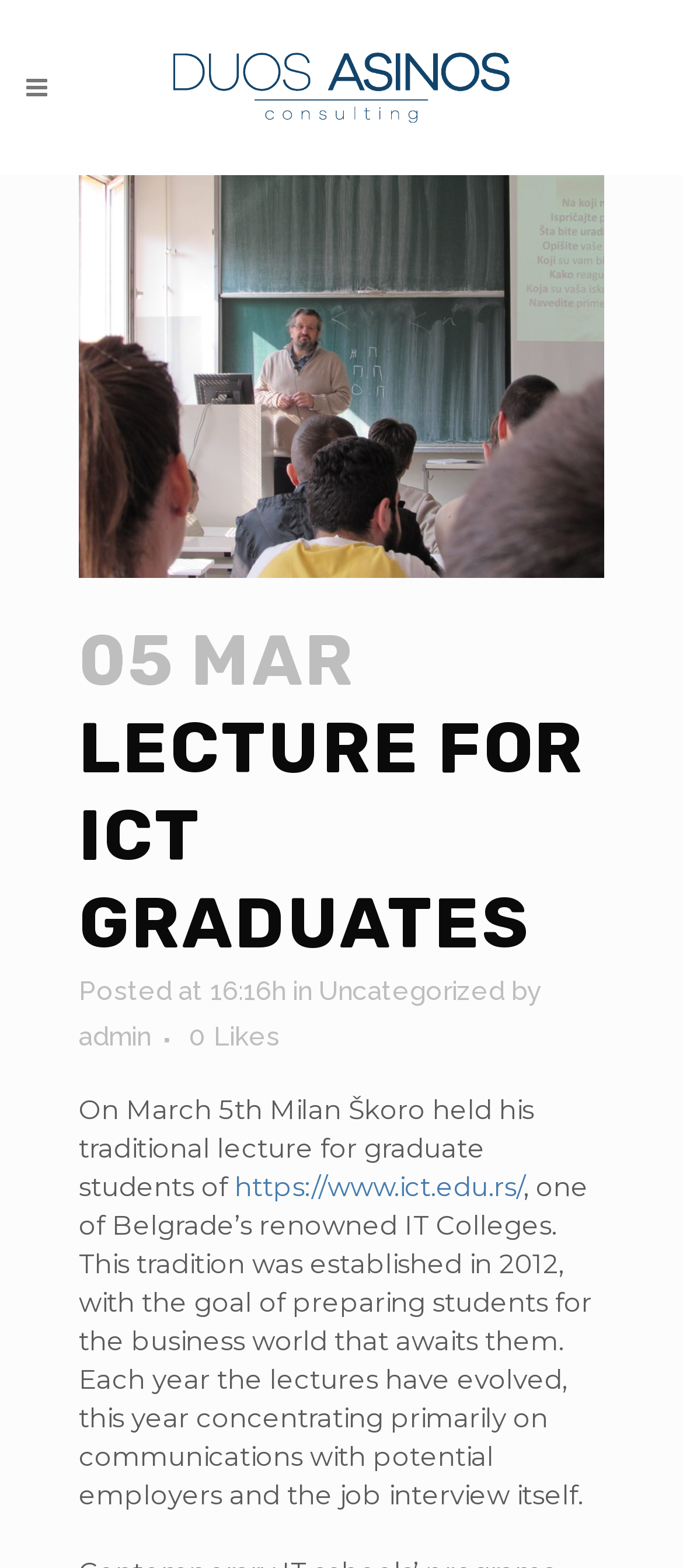Give a concise answer of one word or phrase to the question: 
What is the goal of the lecture tradition?

Preparing students for the business world